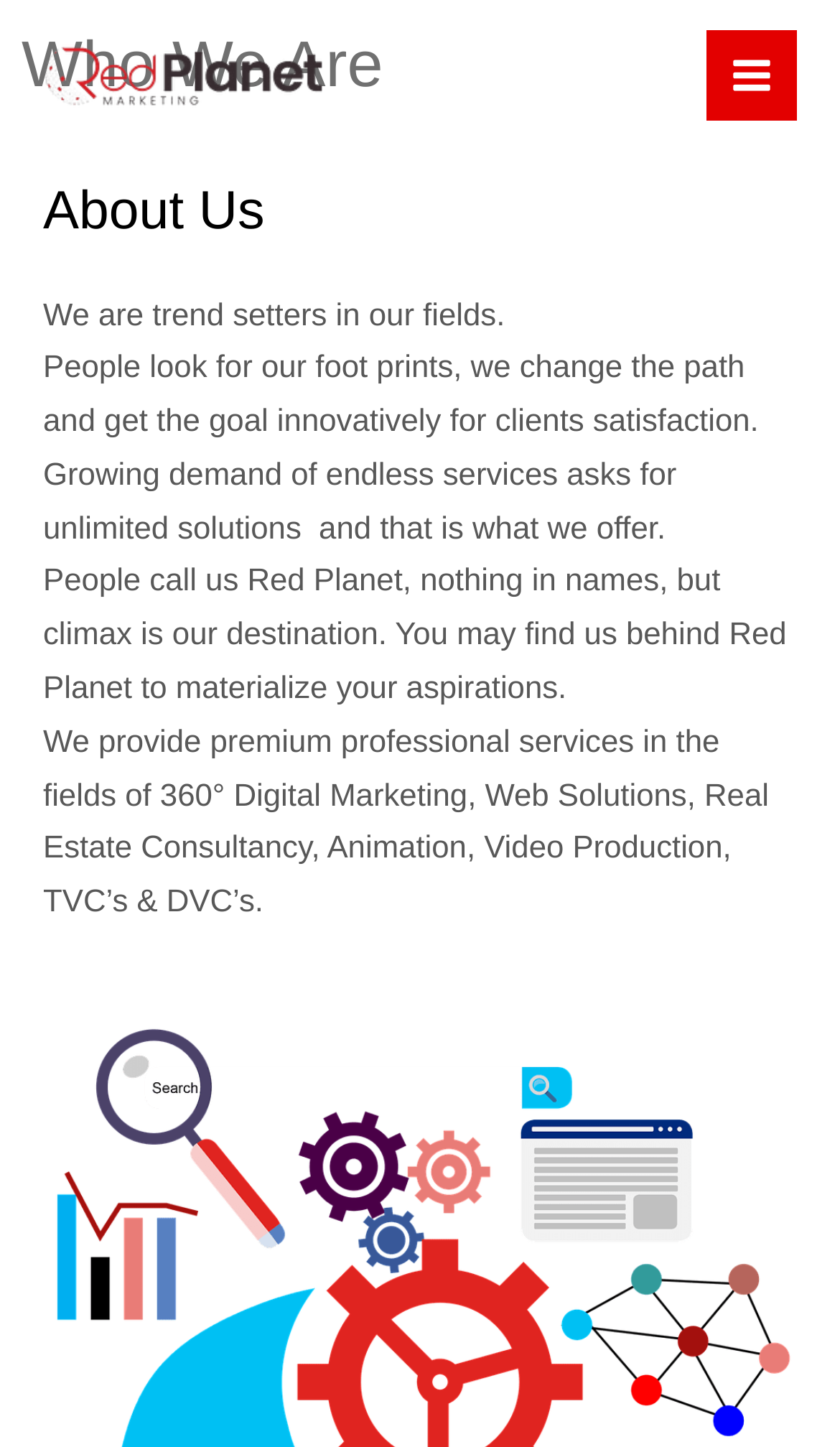Use one word or a short phrase to answer the question provided: 
What services does Red Planet provide?

Digital Marketing, Web Solutions, etc.